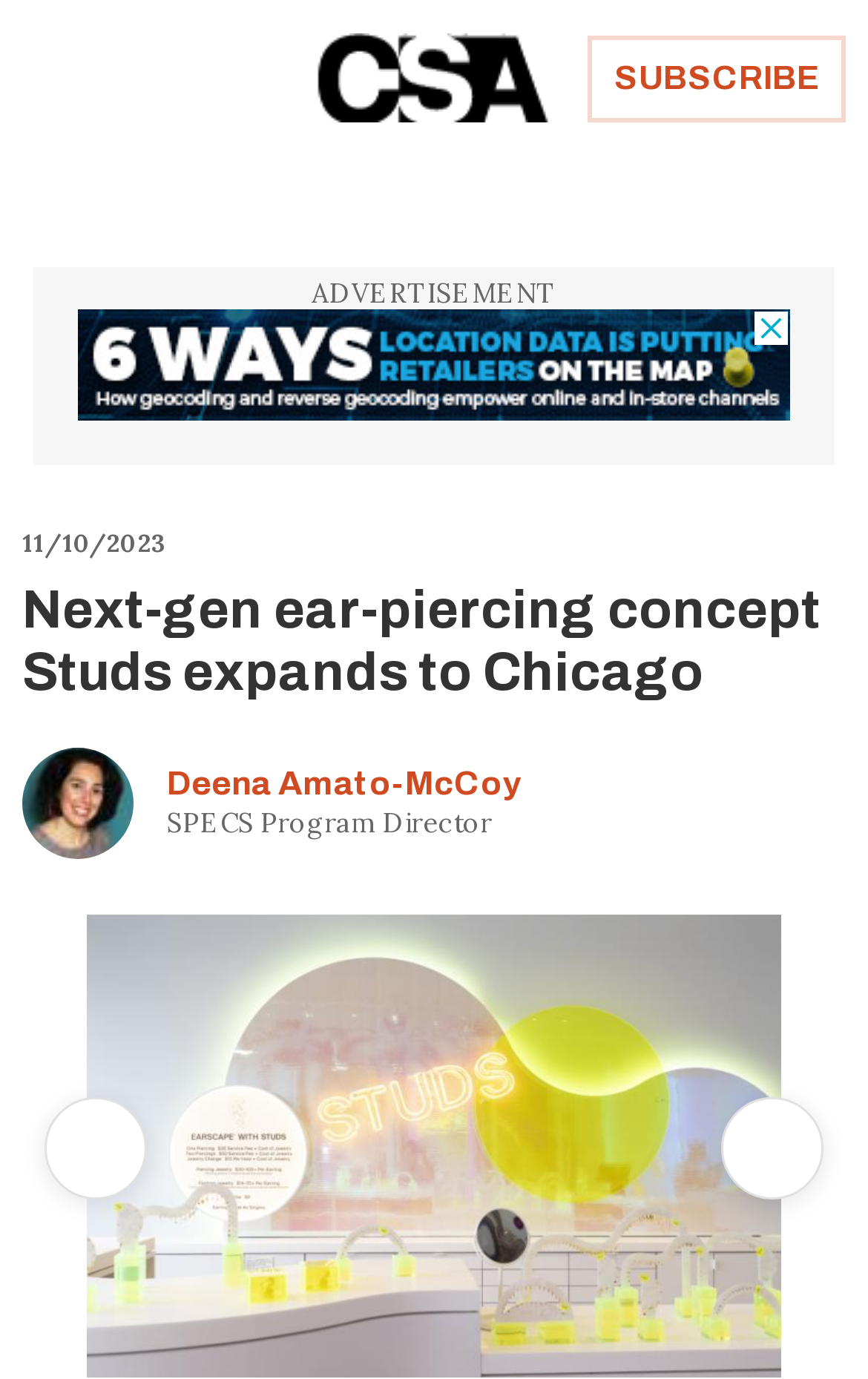What is the date of the article?
Please give a detailed and elaborate answer to the question.

I found the date of the article by looking at the StaticText element with the content '11/10/2023' which is located inside the article element.